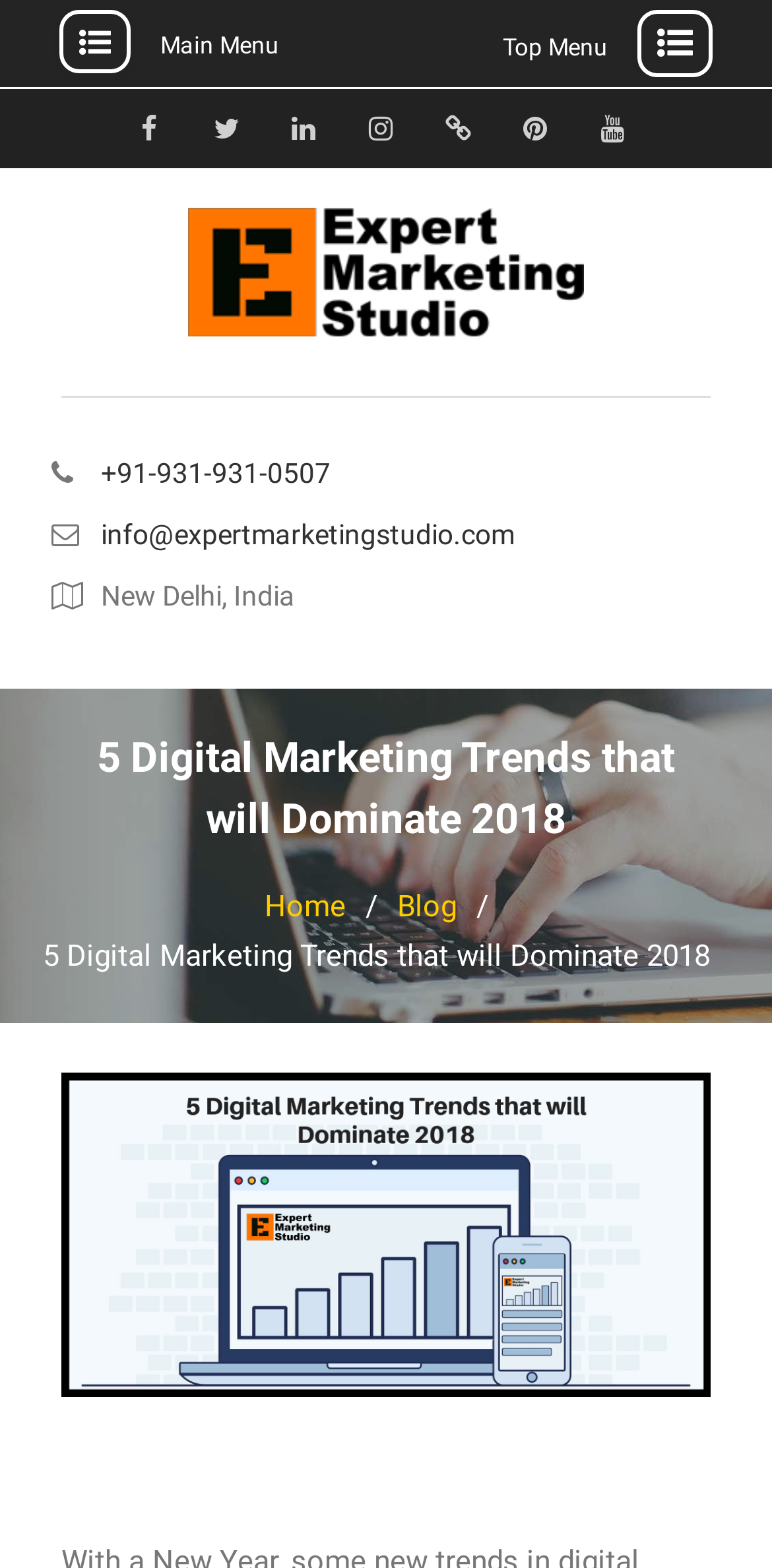Specify the bounding box coordinates of the region I need to click to perform the following instruction: "Go to Home". The coordinates must be four float numbers in the range of 0 to 1, i.e., [left, top, right, bottom].

[0.342, 0.566, 0.447, 0.589]